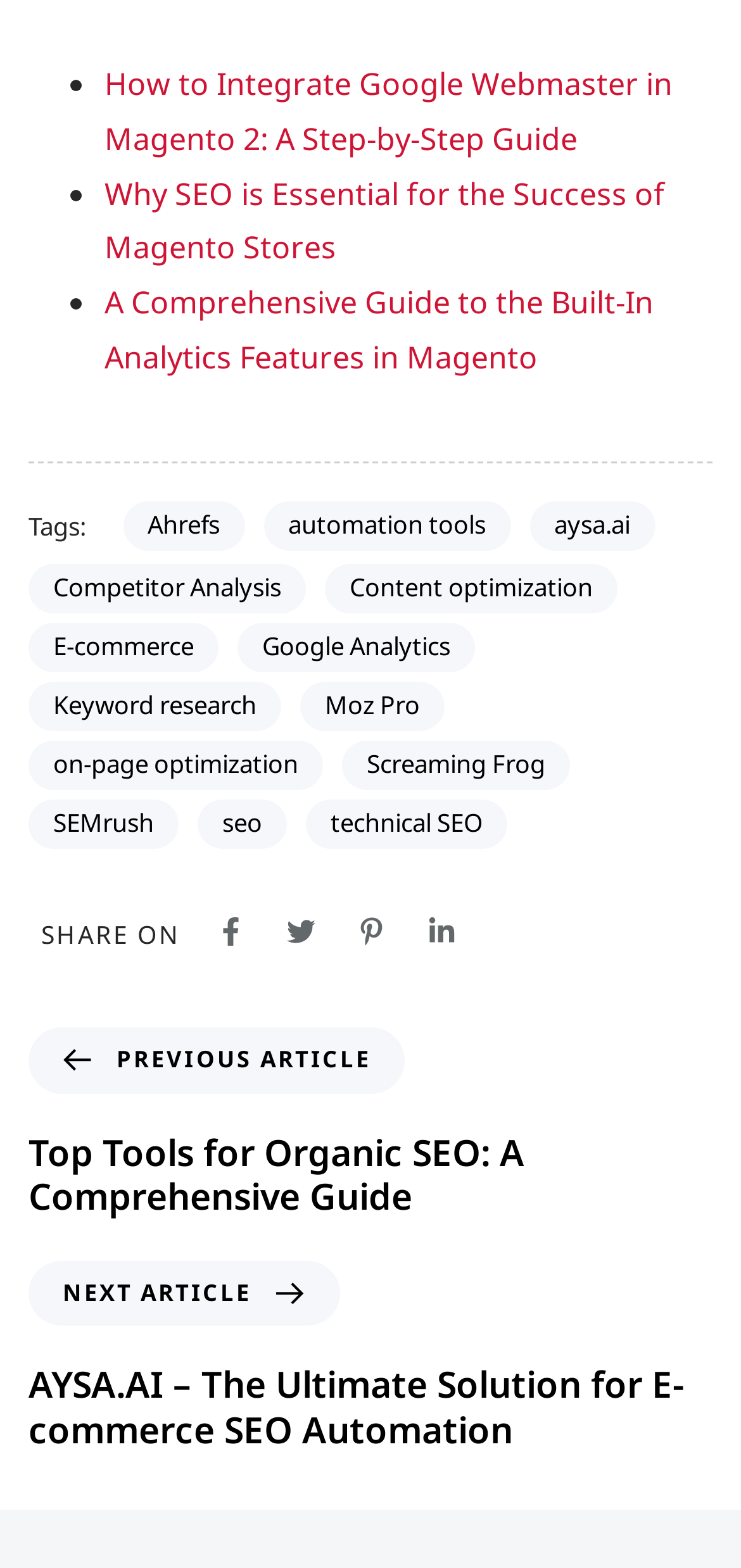Please predict the bounding box coordinates of the element's region where a click is necessary to complete the following instruction: "Explore the guide to built-in analytics features in Magento". The coordinates should be represented by four float numbers between 0 and 1, i.e., [left, top, right, bottom].

[0.141, 0.179, 0.882, 0.241]